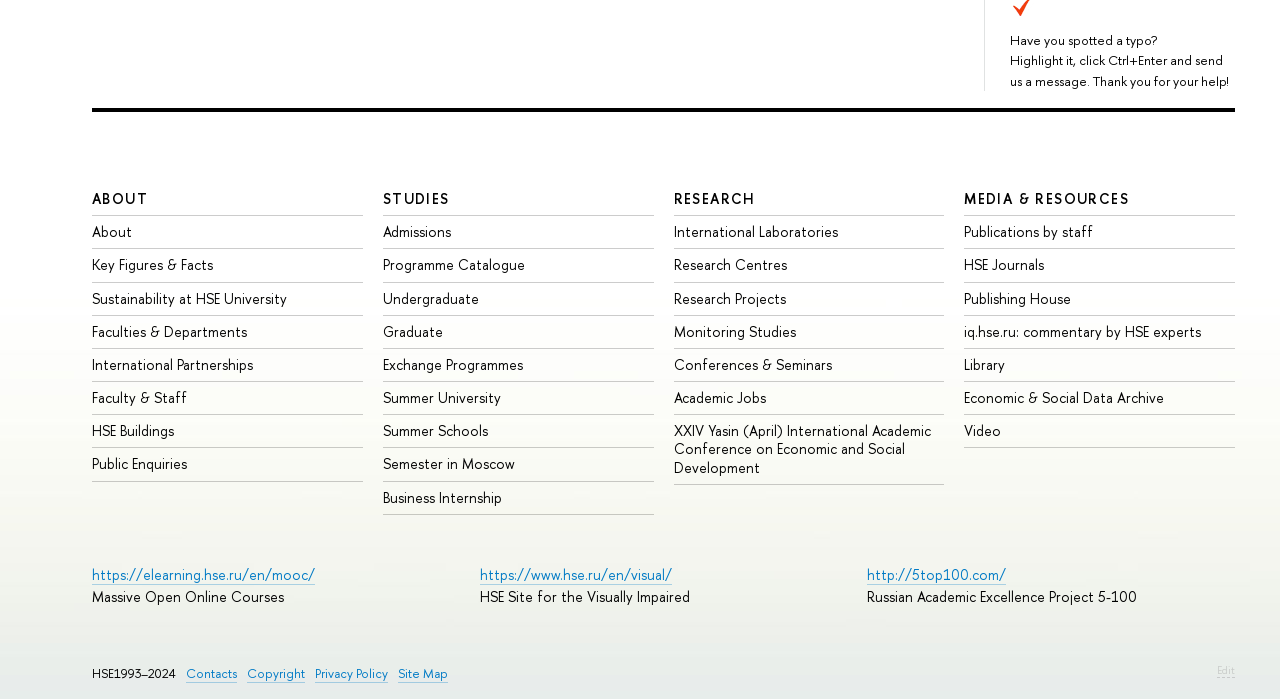How many main categories are there?
Please answer using one word or phrase, based on the screenshot.

3